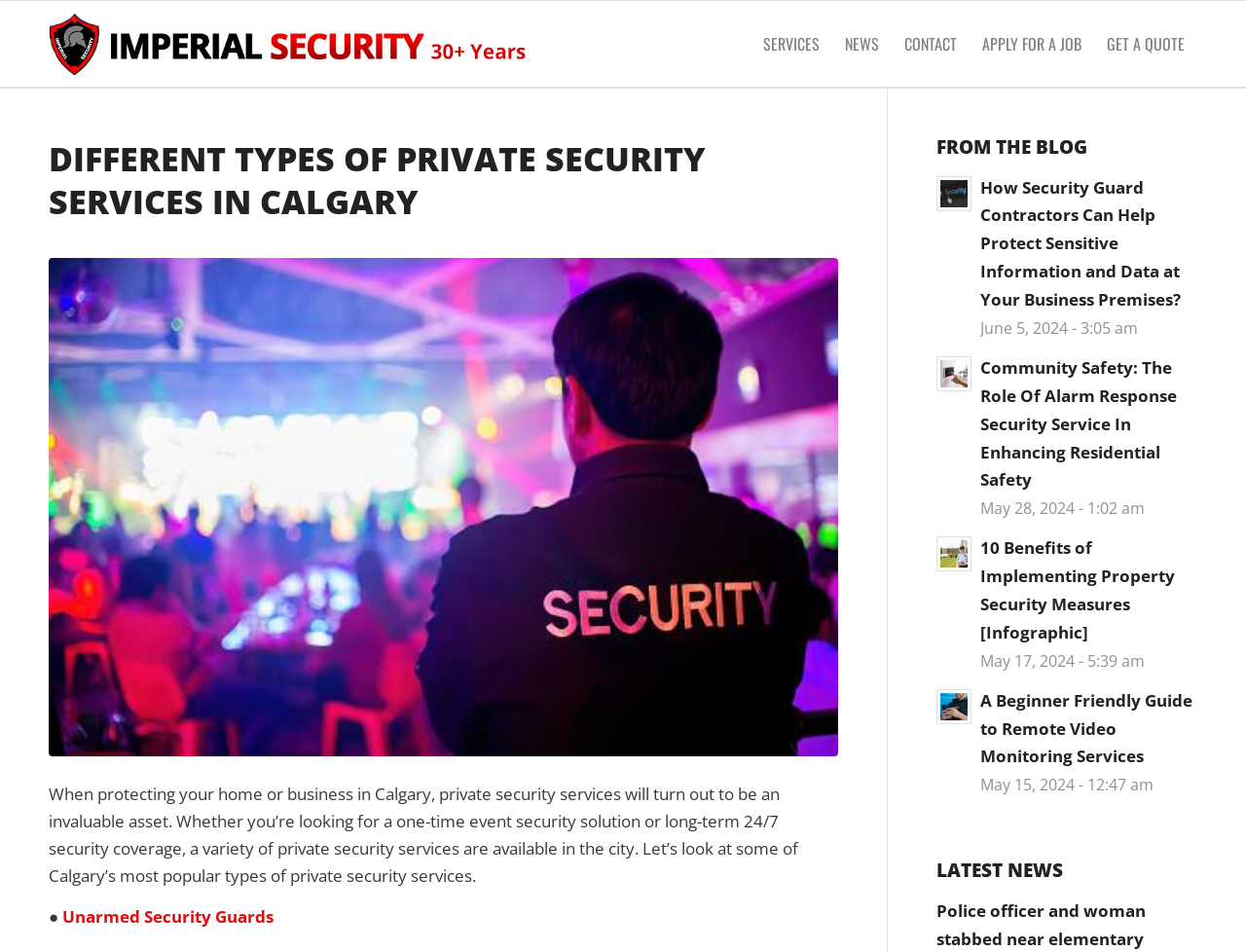What is the main topic of this webpage?
Using the image as a reference, give a one-word or short phrase answer.

Private security services in Calgary